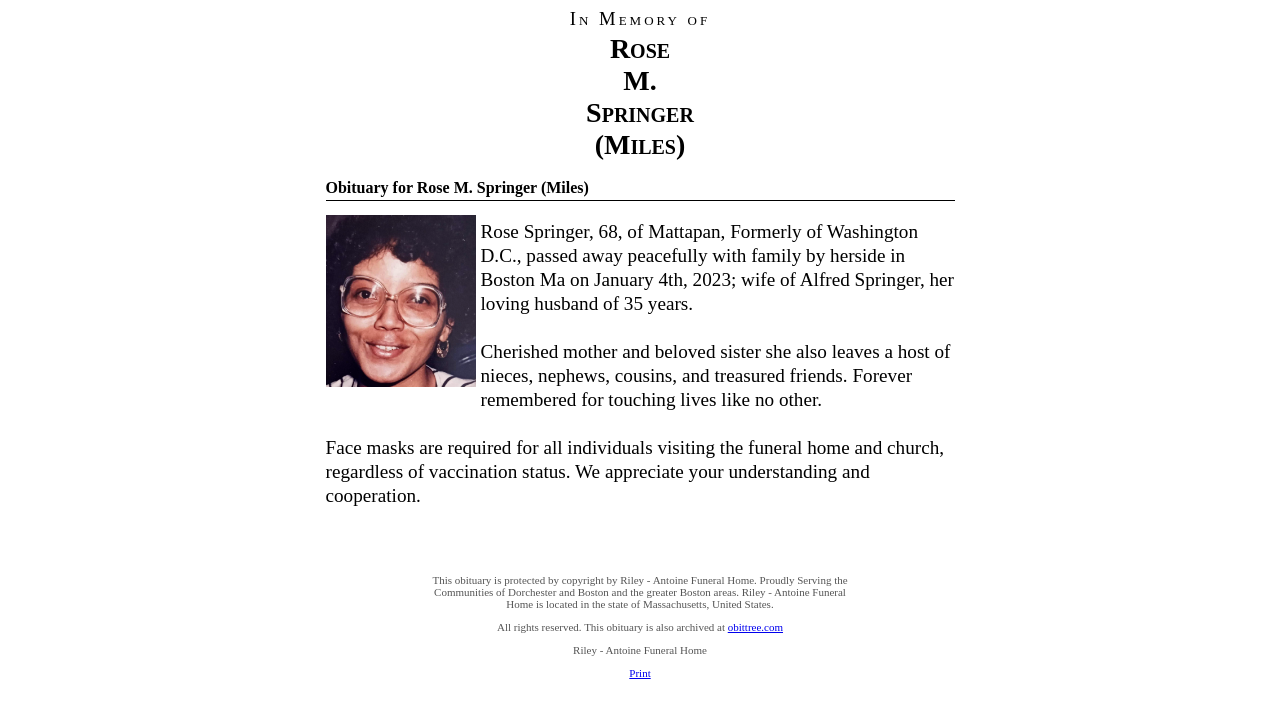From the details in the image, provide a thorough response to the question: What is the name of the funeral home?

The static text 'This obituary is protected by copyright by Riley - Antoine Funeral Home.' indicates that the name of the funeral home is Riley - Antoine Funeral Home.